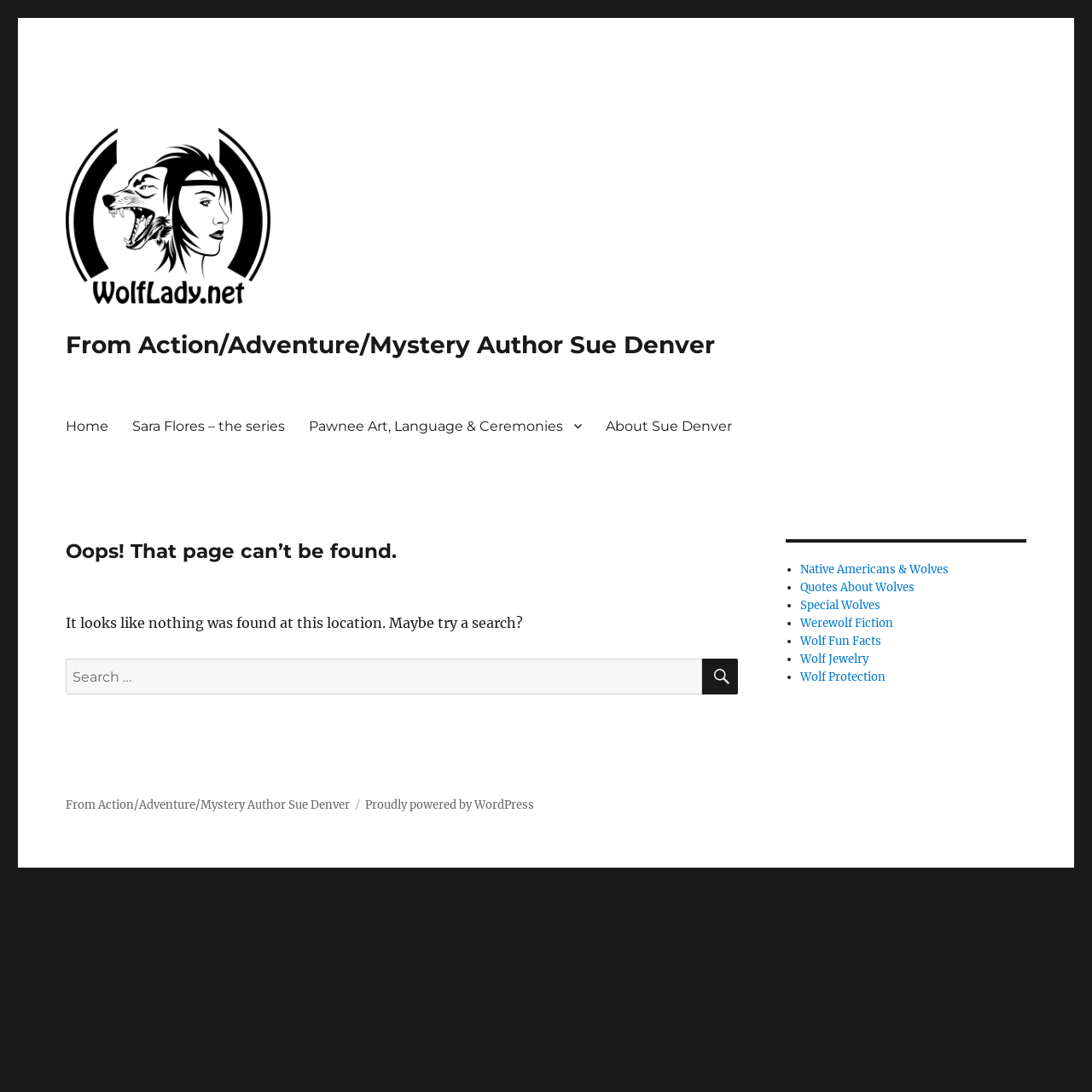What is the primary menu item after 'Home'?
Can you provide a detailed and comprehensive answer to the question?

The primary menu is located at the top of the page, and the items are listed in order. After 'Home', the next item is 'Sara Flores – the series'.